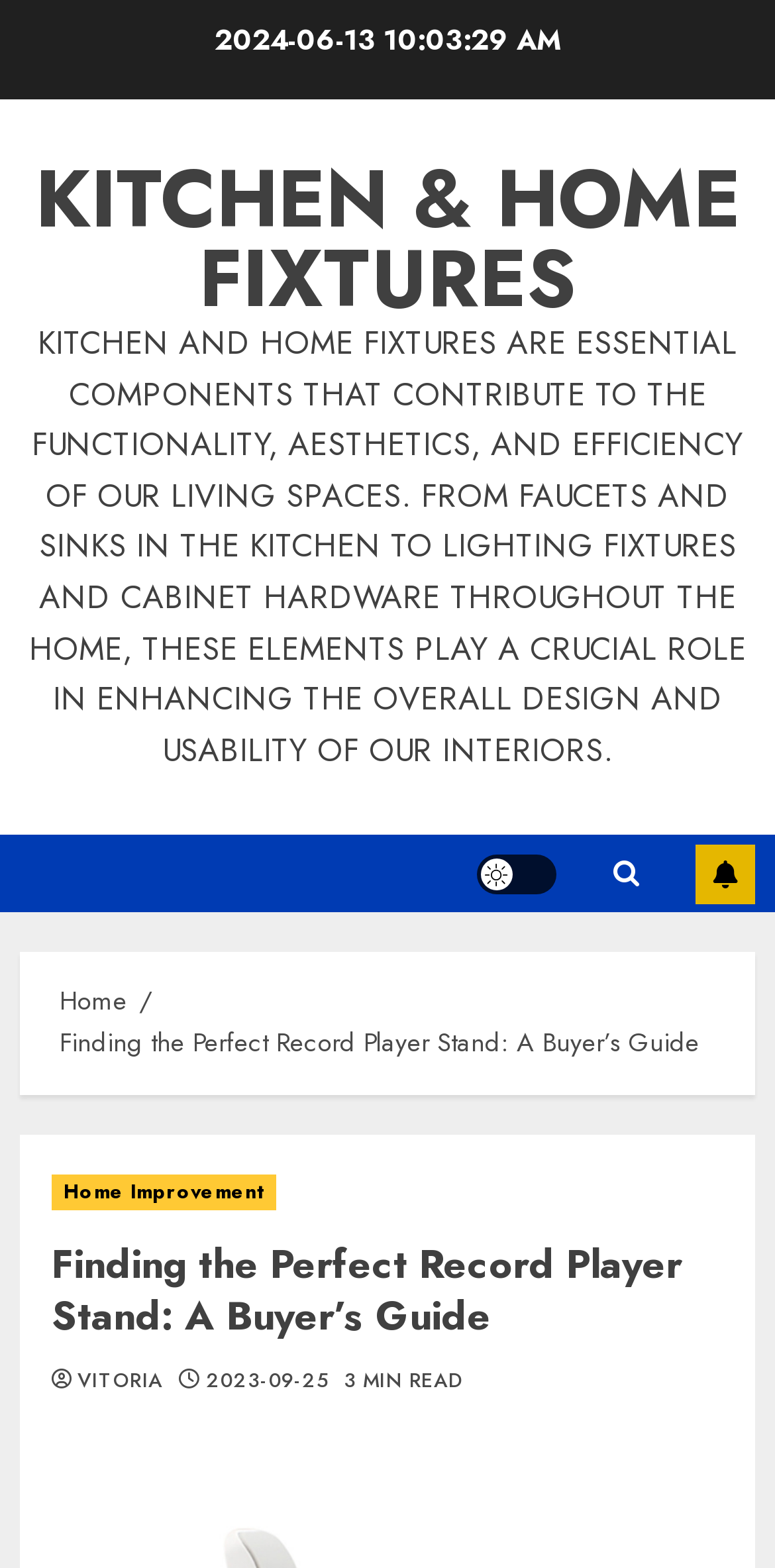How long does it take to read the article?
Use the image to give a comprehensive and detailed response to the question.

I found the reading time of the article by looking at the element with the text '3 MIN READ' which is located at the bottom of the page, below the heading 'Finding the Perfect Record Player Stand: A Buyer’s Guide'.